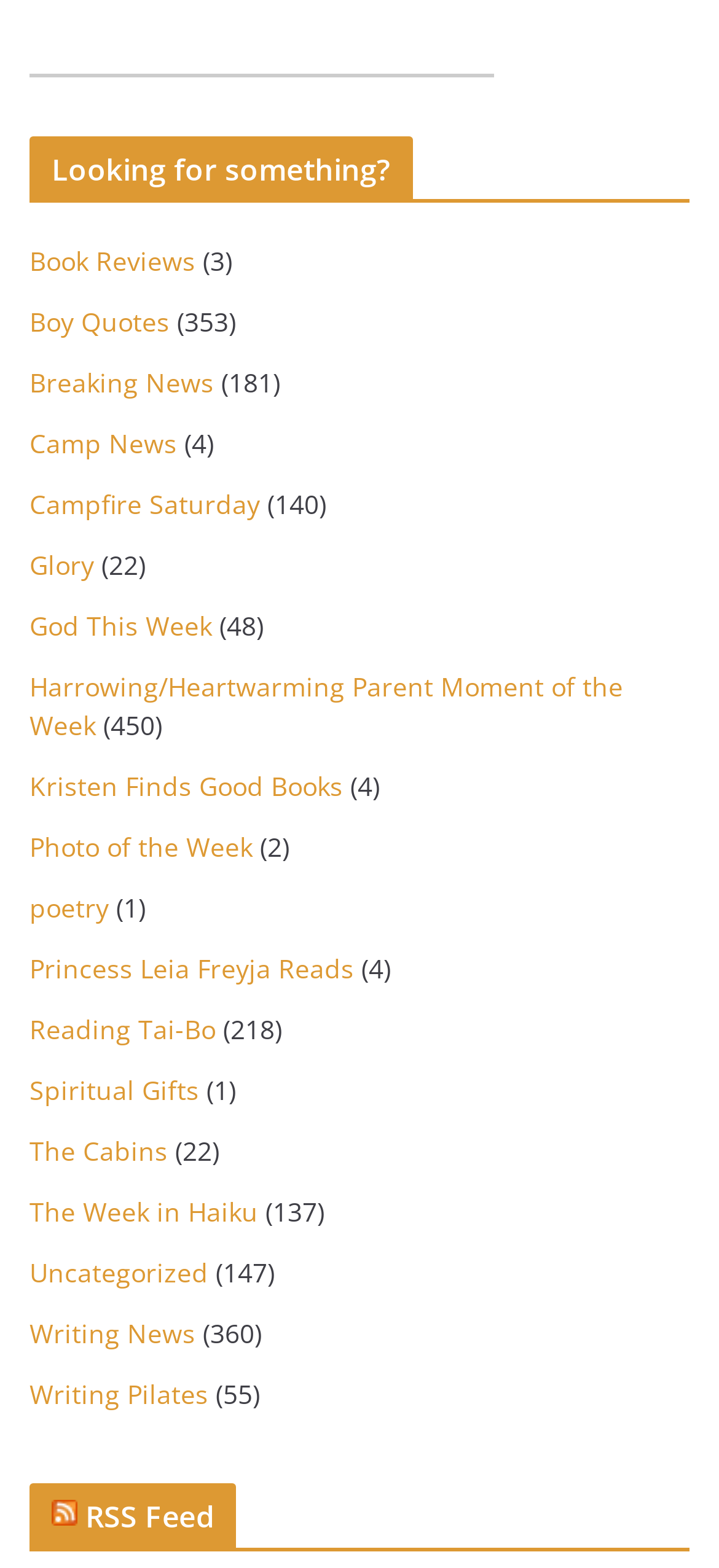Determine the bounding box coordinates of the clickable region to execute the instruction: "Explore 'Kristen Finds Good Books'". The coordinates should be four float numbers between 0 and 1, denoted as [left, top, right, bottom].

[0.041, 0.491, 0.477, 0.513]